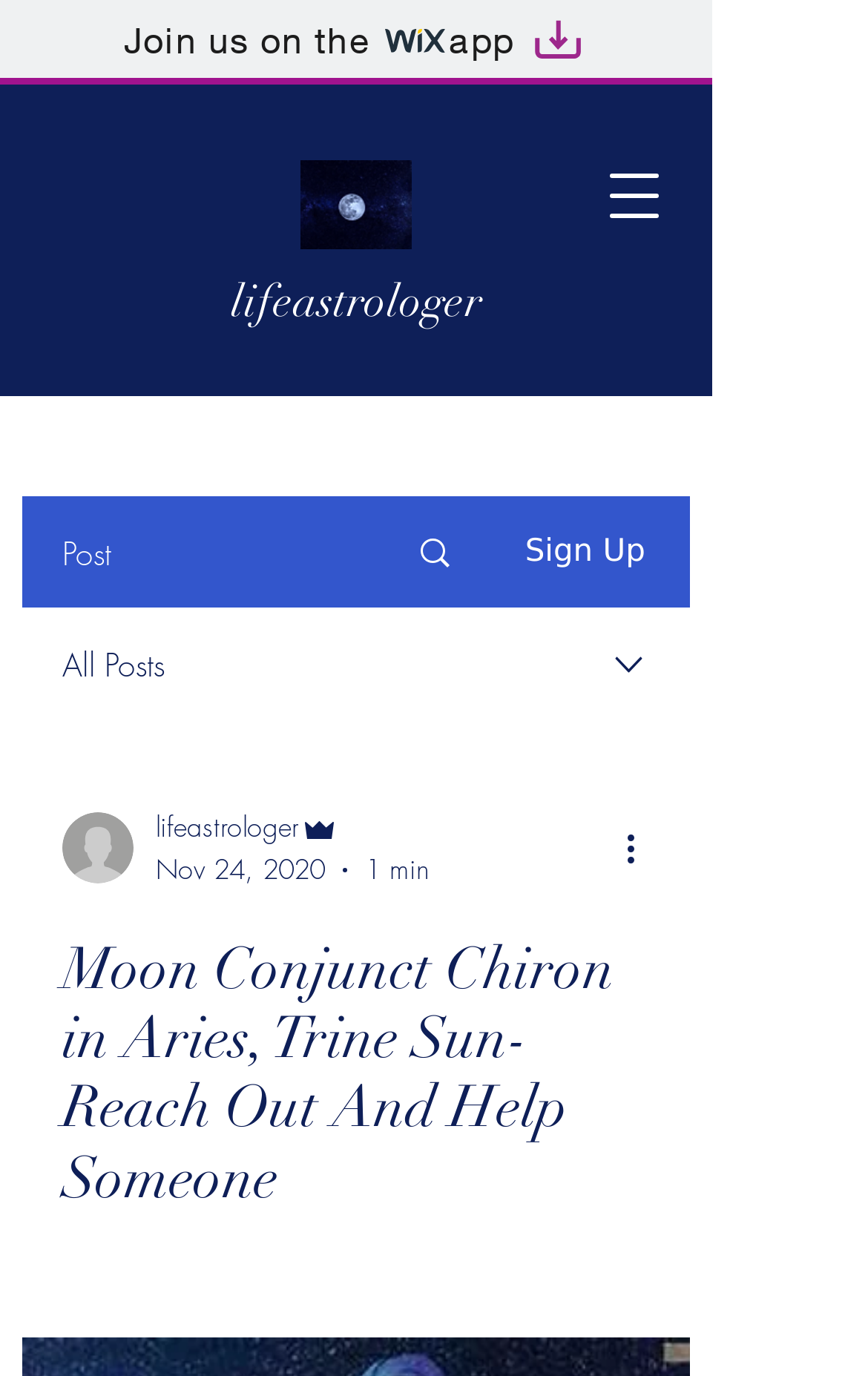What is the logo on the top left corner?
Provide a concise answer using a single word or phrase based on the image.

Wix